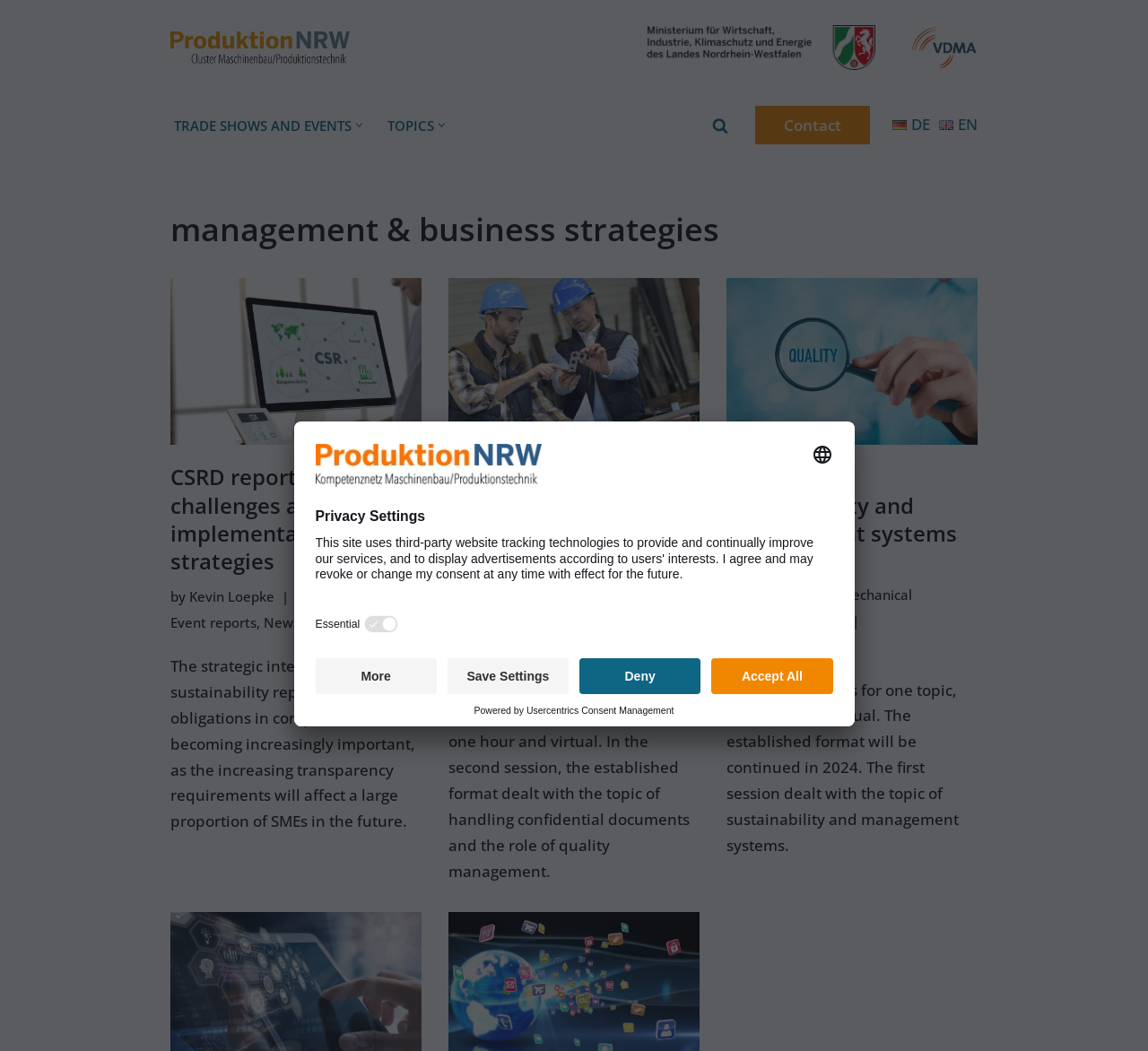Given the webpage screenshot, identify the bounding box of the UI element that matches this description: "Contact".

[0.658, 0.101, 0.758, 0.138]